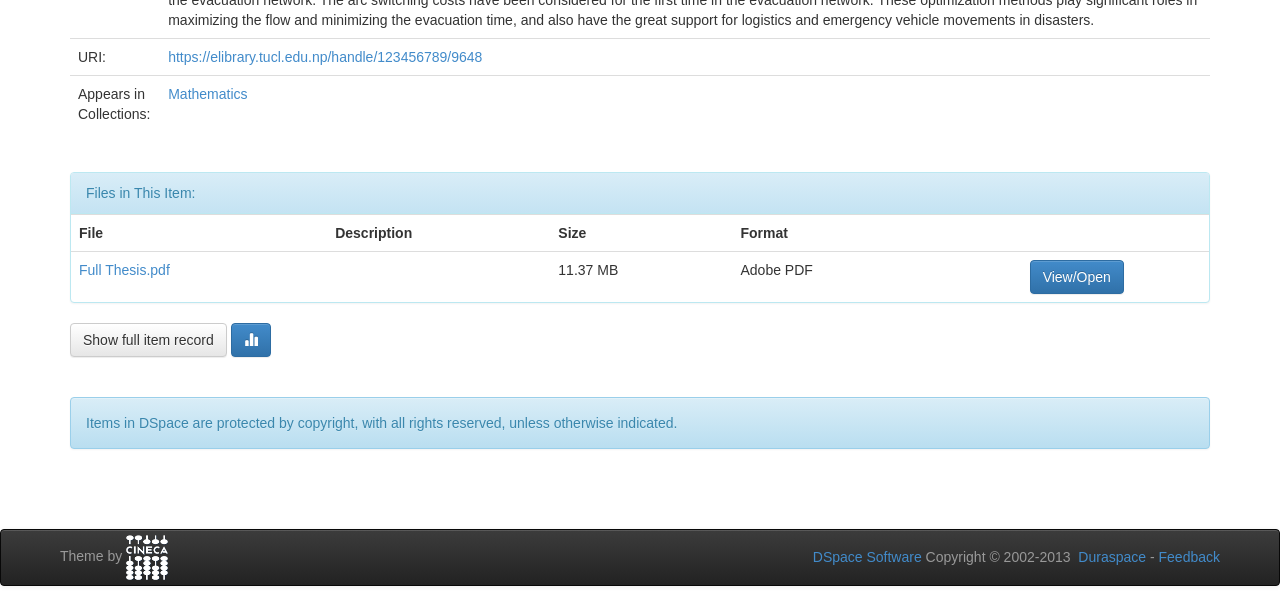Determine the bounding box coordinates of the clickable region to carry out the instruction: "Go to the mathematics collection".

[0.131, 0.143, 0.193, 0.169]